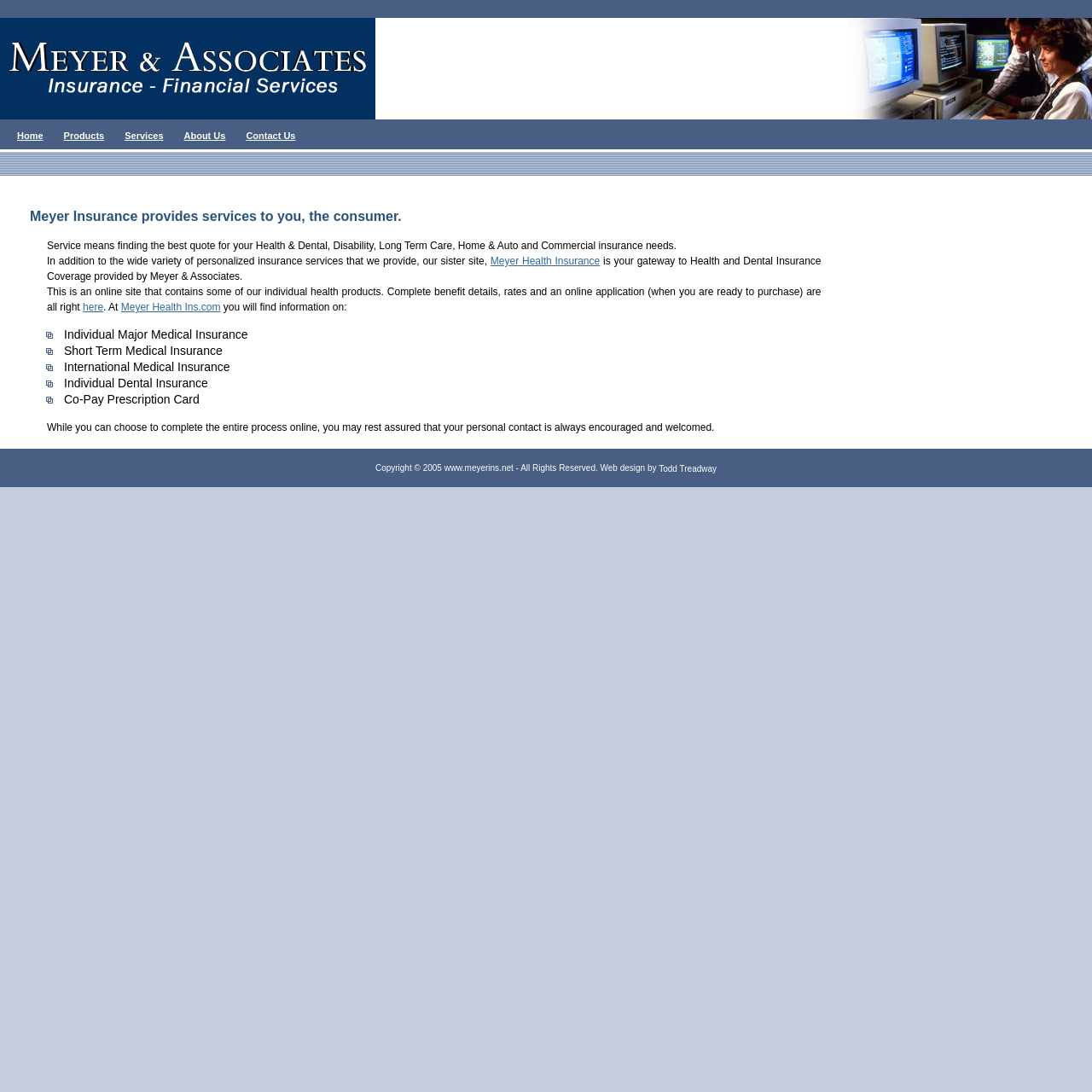Please find the bounding box coordinates of the element that must be clicked to perform the given instruction: "Click Home". The coordinates should be four float numbers from 0 to 1, i.e., [left, top, right, bottom].

[0.016, 0.119, 0.04, 0.129]